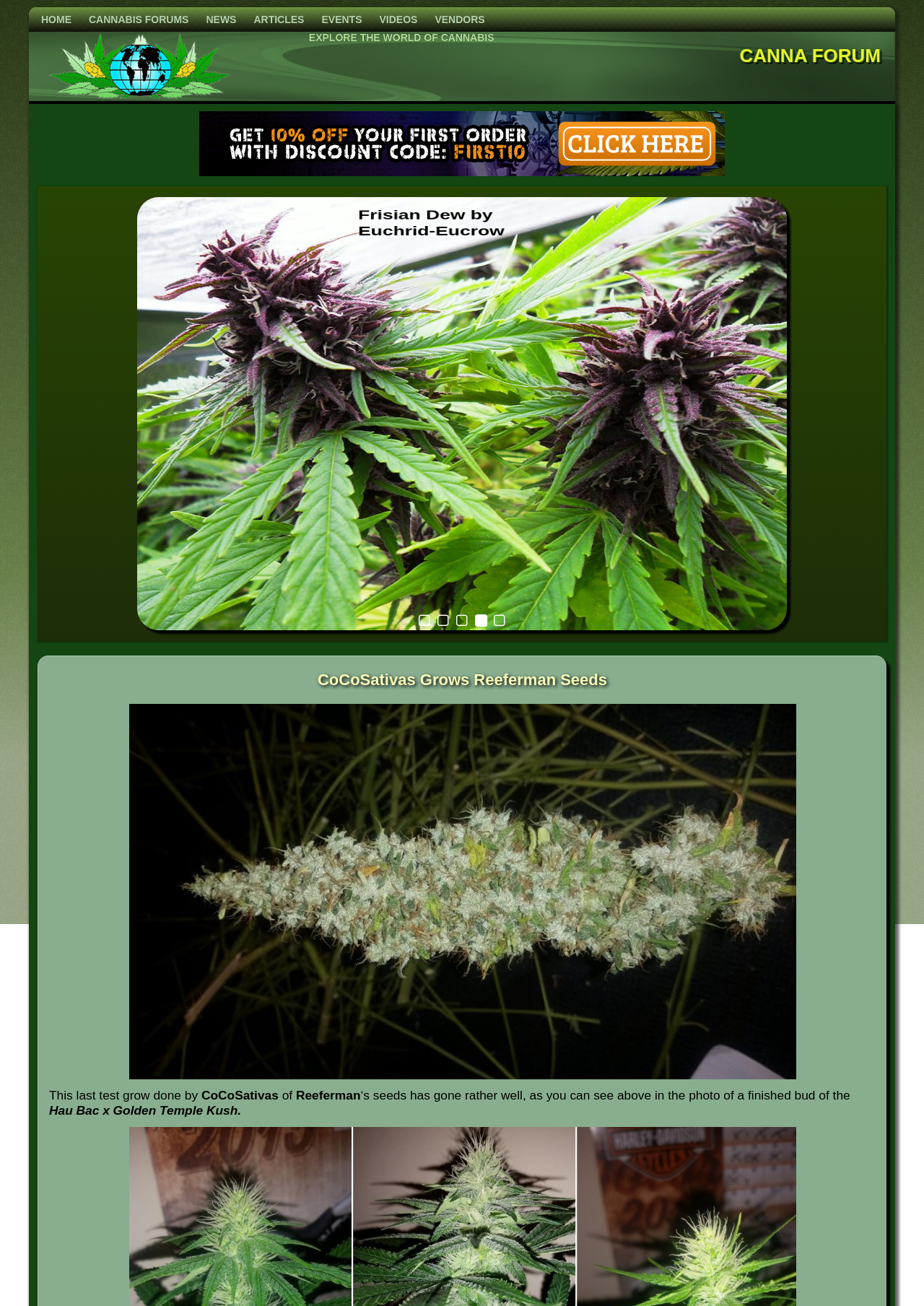Detail the webpage's structure and highlights in your description.

The webpage is an international cannabis community platform that offers various features and resources. At the top, there is a navigation menu with links to different sections, including "HOME", "CANNABIS FORUMS", "NEWS", "ARTICLES", "EVENTS", "VIDEOS", and "VENDORS". 

Below the navigation menu, there is a prominent header that reads "EXPLORE THE WORLD OF CANNABIS". Underneath this header, there is a section that appears to be a showcase of various cannabis strains, with four tables displaying different strains, including "Five Legged Goat", "Lavender Kush", "Crazy Kush", and "Frisian Dew". Each table contains the name of the strain and its breeder.

To the right of this section, there is a prominent heading that reads "CoCoSativas Grows Reeferman Seeds", which appears to be a grow journal or a blog post. Below this heading, there is a large image of a cannabis plant, likely a photo of the finished bud mentioned in the text. The accompanying text describes the grow experience, mentioning that it was done using Reeferman's seeds and that the result was successful.

Overall, the webpage seems to be a community-driven platform that provides resources and information for cannabis enthusiasts, including grow journals, strain showcases, and forums for discussion.